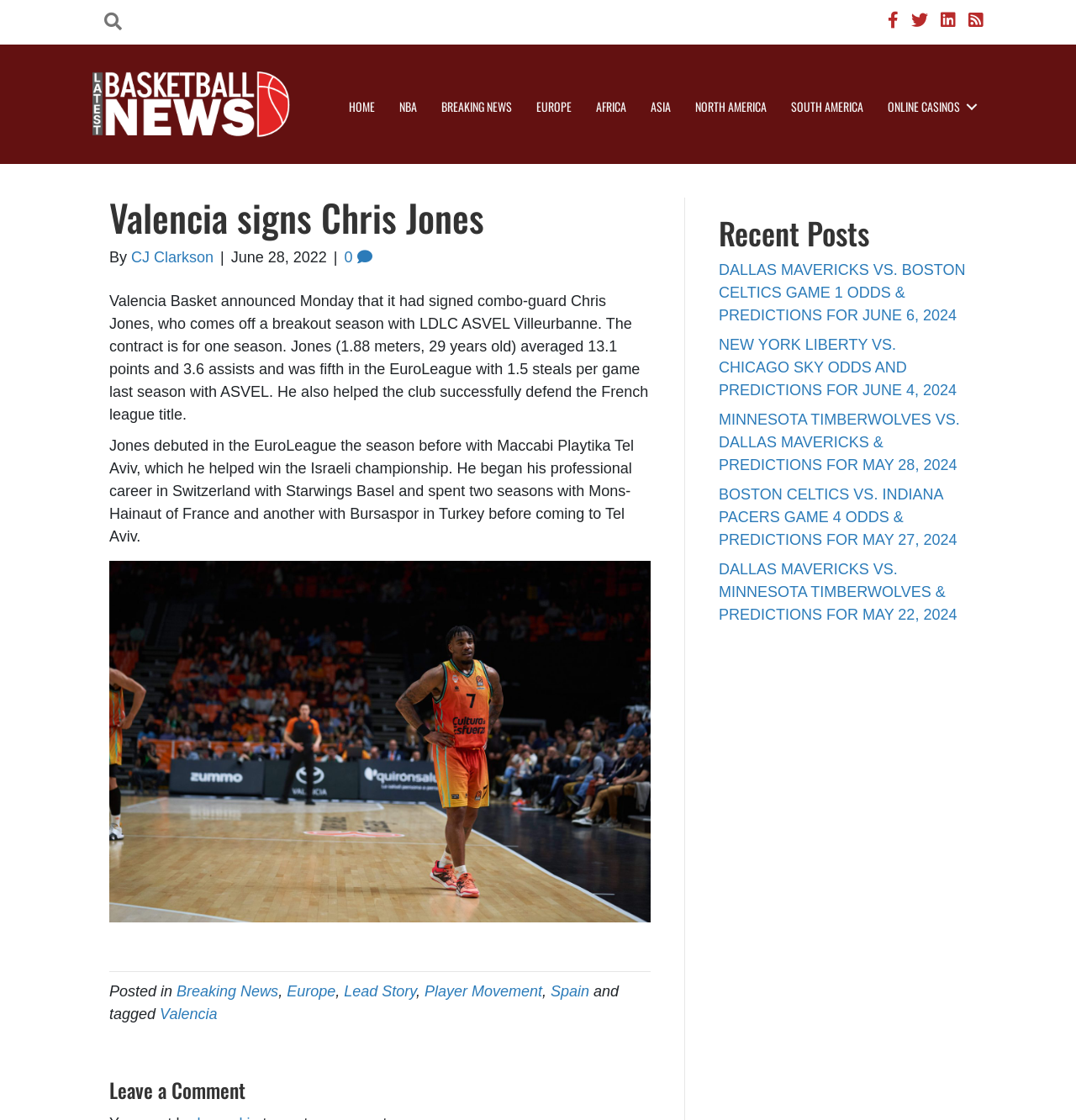For the element described, predict the bounding box coordinates as (top-left x, top-left y, bottom-right x, bottom-right y). All values should be between 0 and 1. Element description: Europe

[0.267, 0.877, 0.312, 0.892]